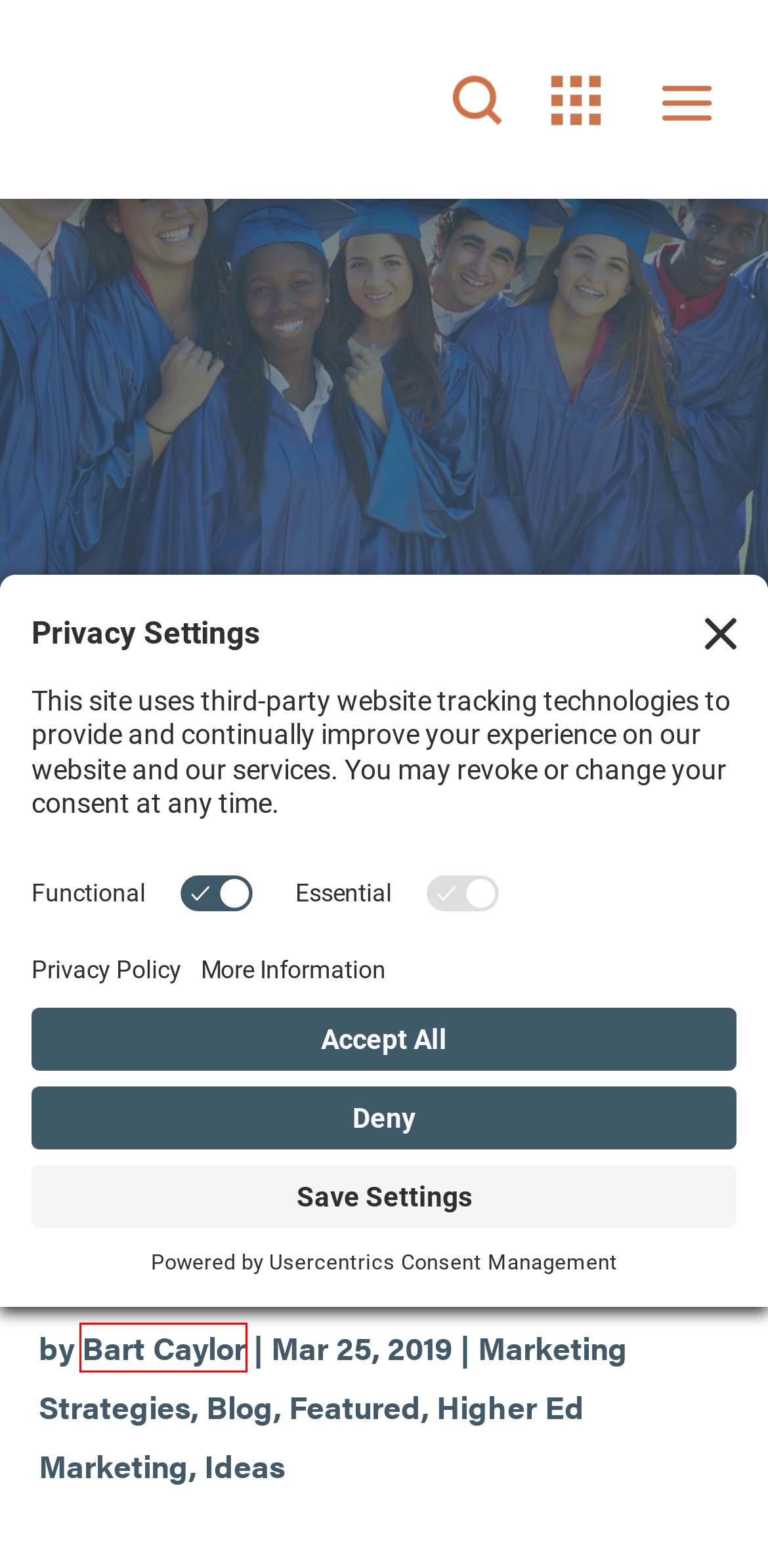Review the screenshot of a webpage that includes a red bounding box. Choose the most suitable webpage description that matches the new webpage after clicking the element within the red bounding box. Here are the candidates:
A. Marketing Strategies Archives - Caylor Solutions
B. Featured Archives - Caylor Solutions
C. Privacy Policy - Caylor Solutions
D. Blog Archives - Caylor Solutions
E. Bart Caylor
F. Ideas Archives - Caylor Solutions
G. Usercentrics Consent Management Platform for Web
H. Higher Ed Marketing Archives - Caylor Solutions

E